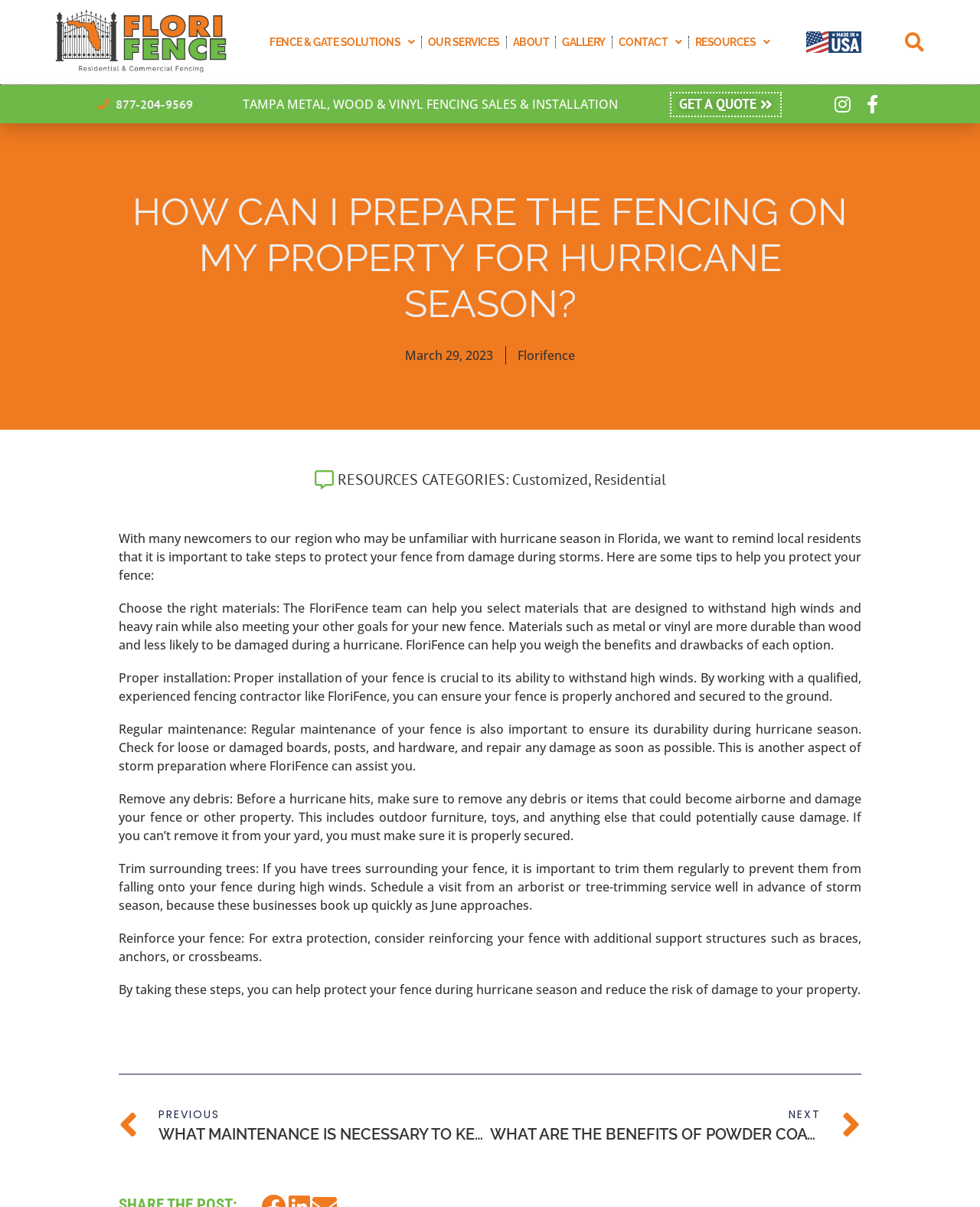Please provide a one-word or phrase answer to the question: 
What type of fencing does FloriFence offer?

Metal, Wood, Vinyl